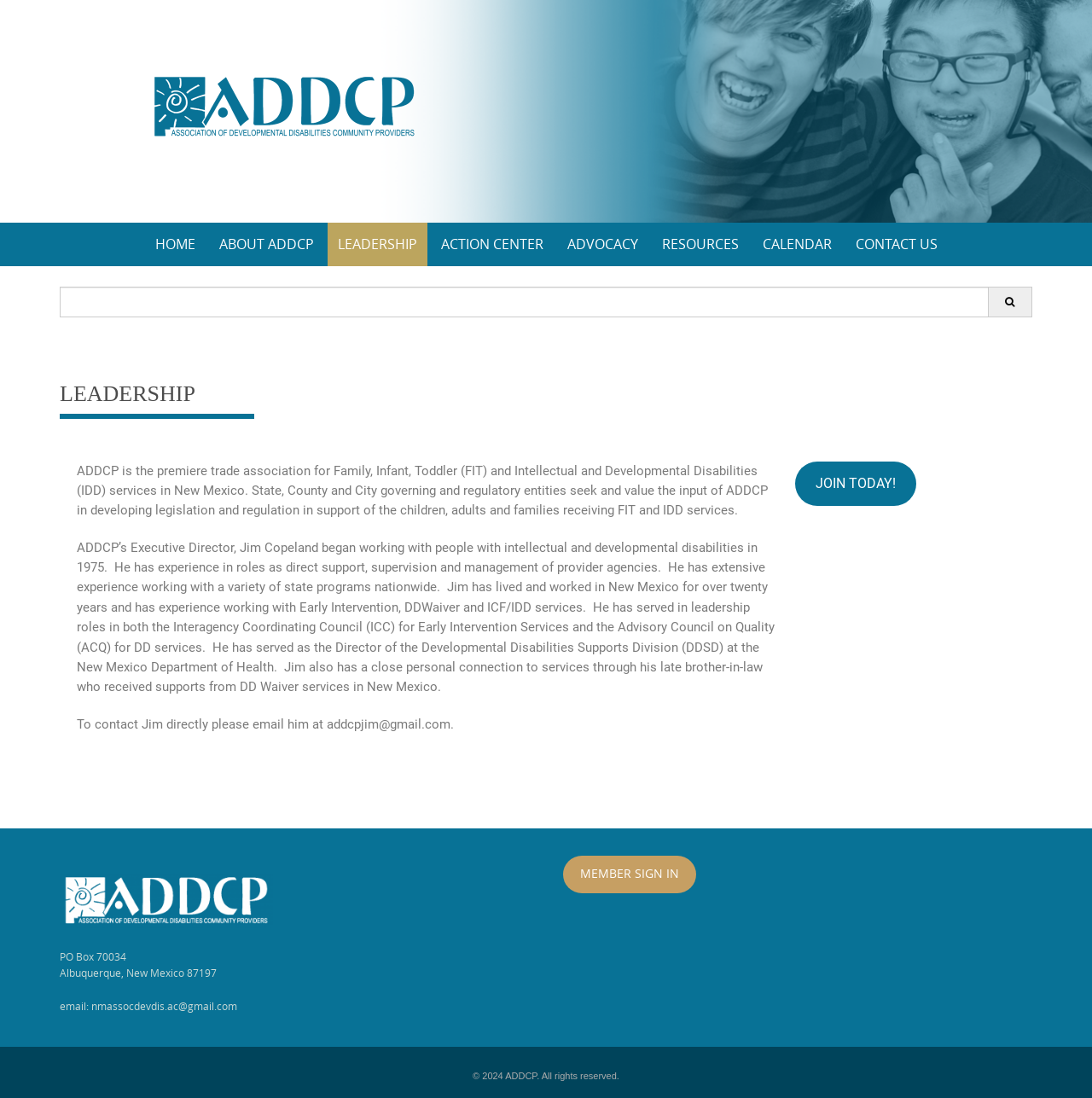Please answer the following question using a single word or phrase: 
What is the role of Jim Copeland?

Executive Director